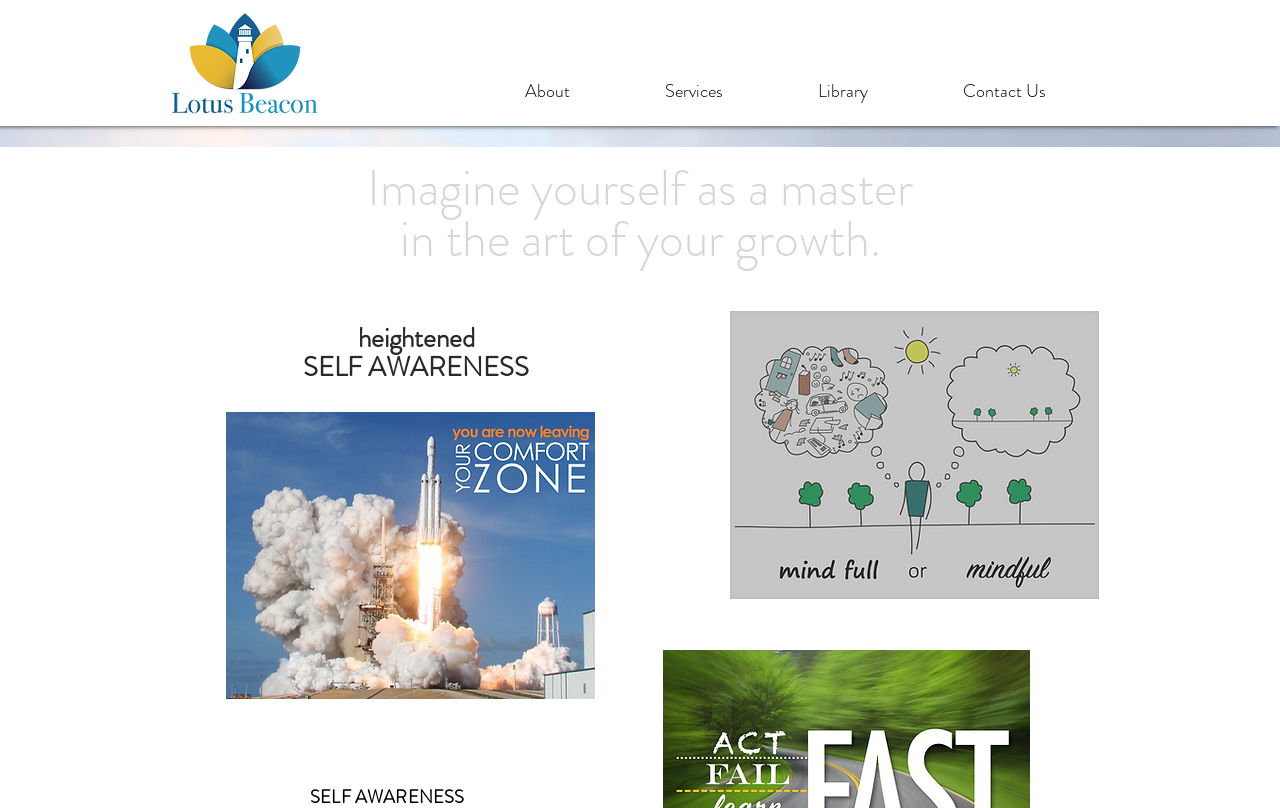Is there a call-to-action on the page?
Based on the visual details in the image, please answer the question thoroughly.

I looked for elements on the page that could be considered a call-to-action. The 'Contact Us' link seems to be a call-to-action, as it encourages the user to take a specific action. Therefore, there is a call-to-action on the page.